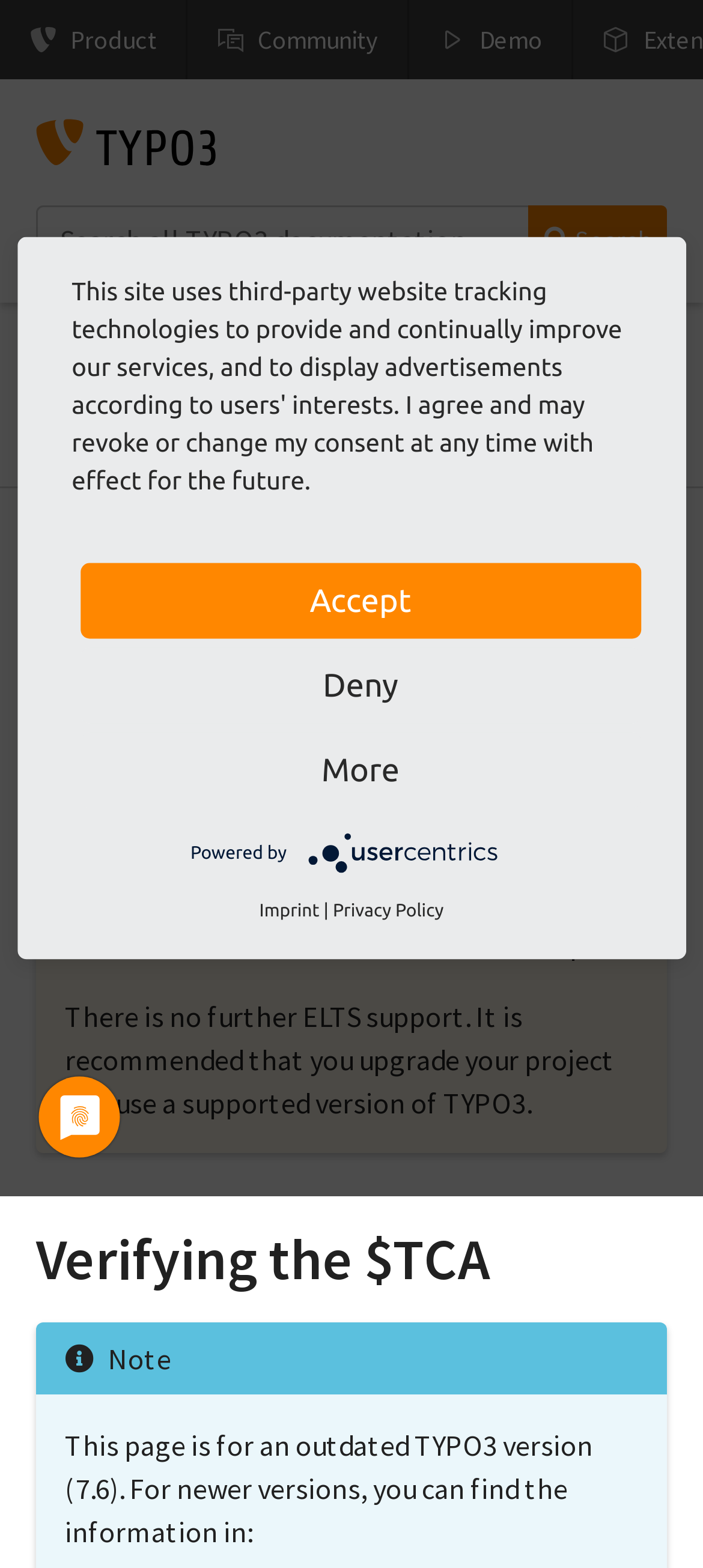What is the purpose of the search box? Observe the screenshot and provide a one-word or short phrase answer.

Search all TYPO3 documentation